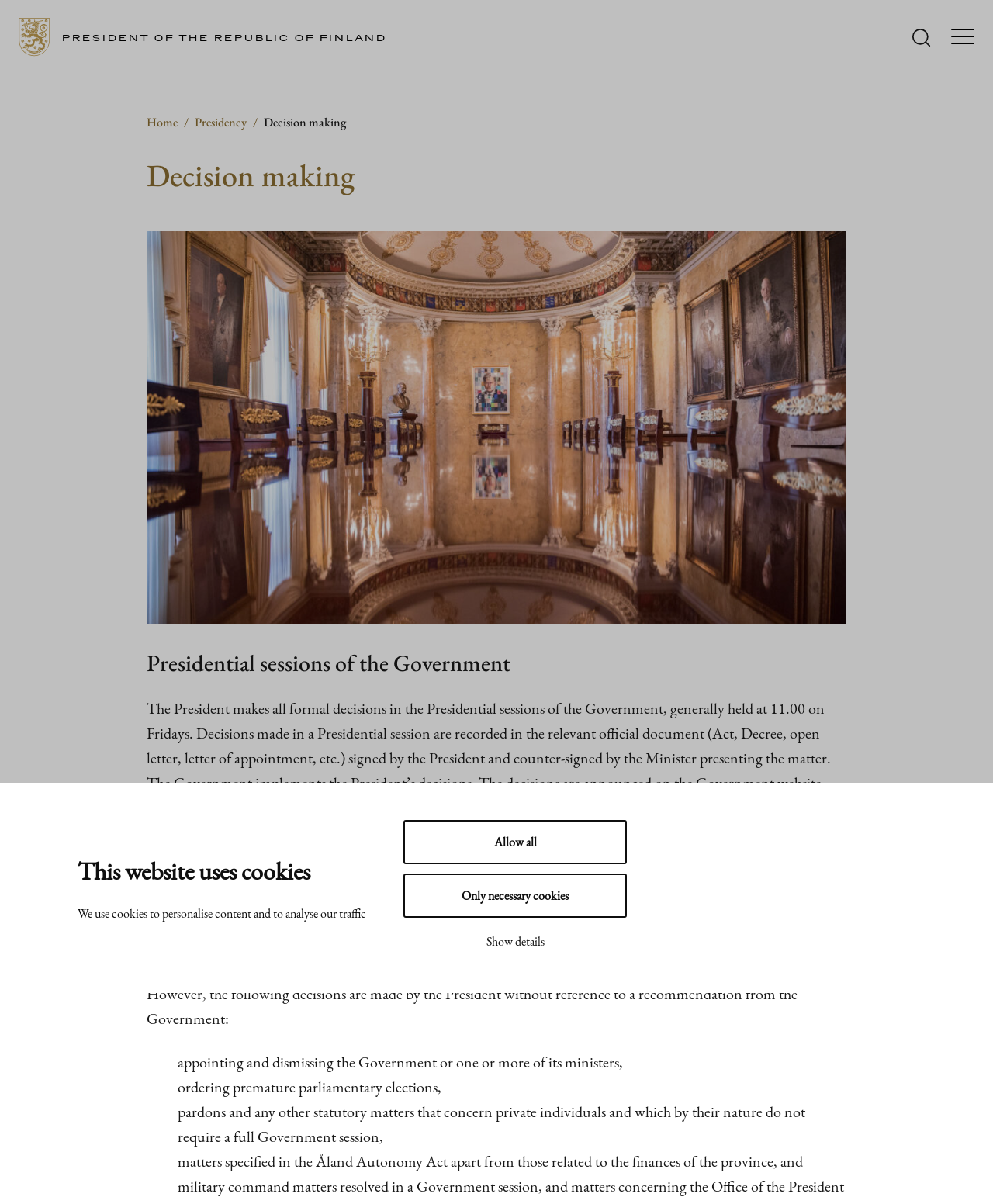Identify the bounding box coordinates of the clickable region required to complete the instruction: "Open menu". The coordinates should be given as four float numbers within the range of 0 and 1, i.e., [left, top, right, bottom].

[0.958, 0.019, 0.981, 0.043]